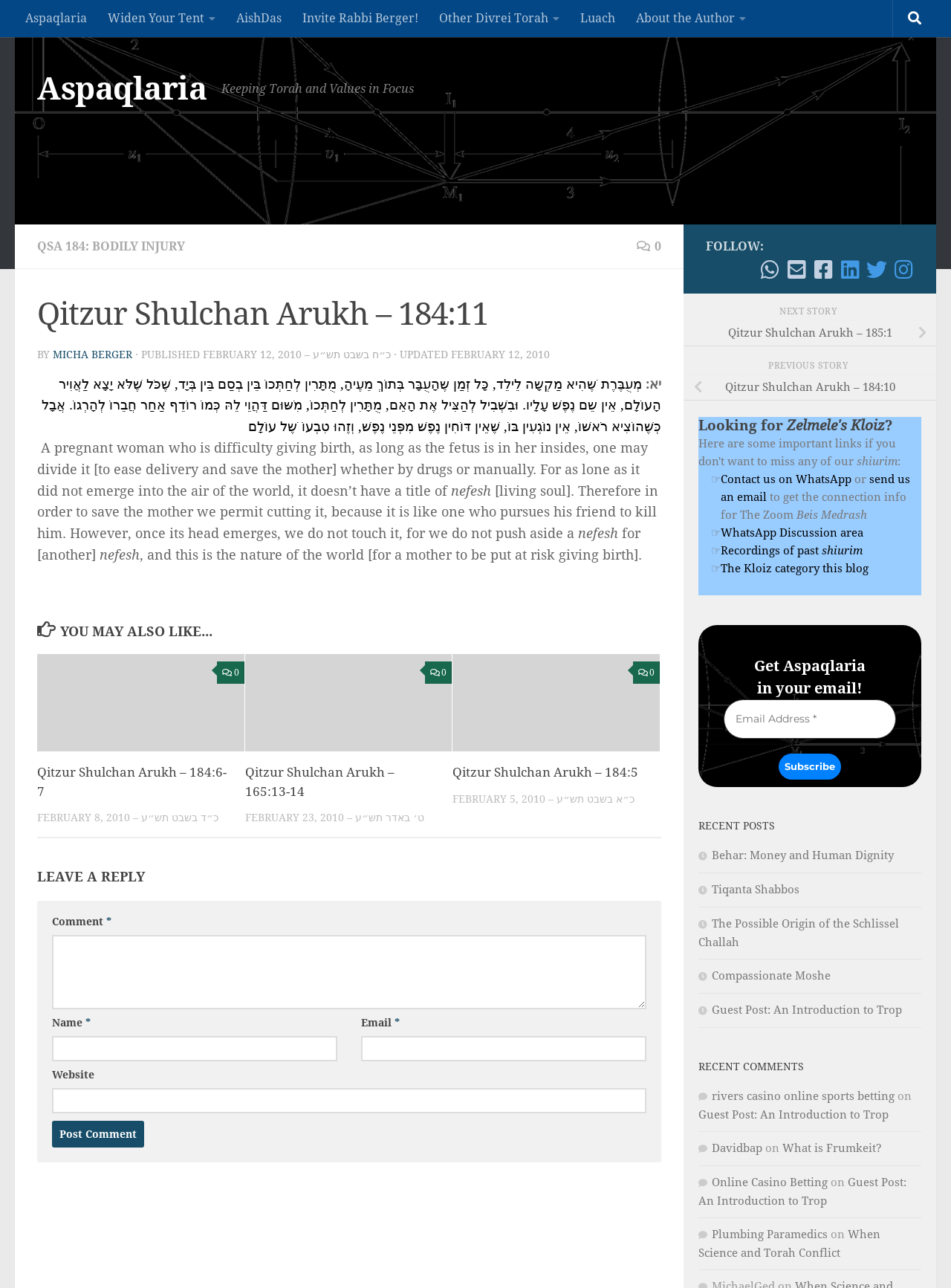Determine the bounding box coordinates of the clickable region to execute the instruction: "Enter your name in the 'Name' field". The coordinates should be four float numbers between 0 and 1, denoted as [left, top, right, bottom].

[0.055, 0.804, 0.355, 0.824]